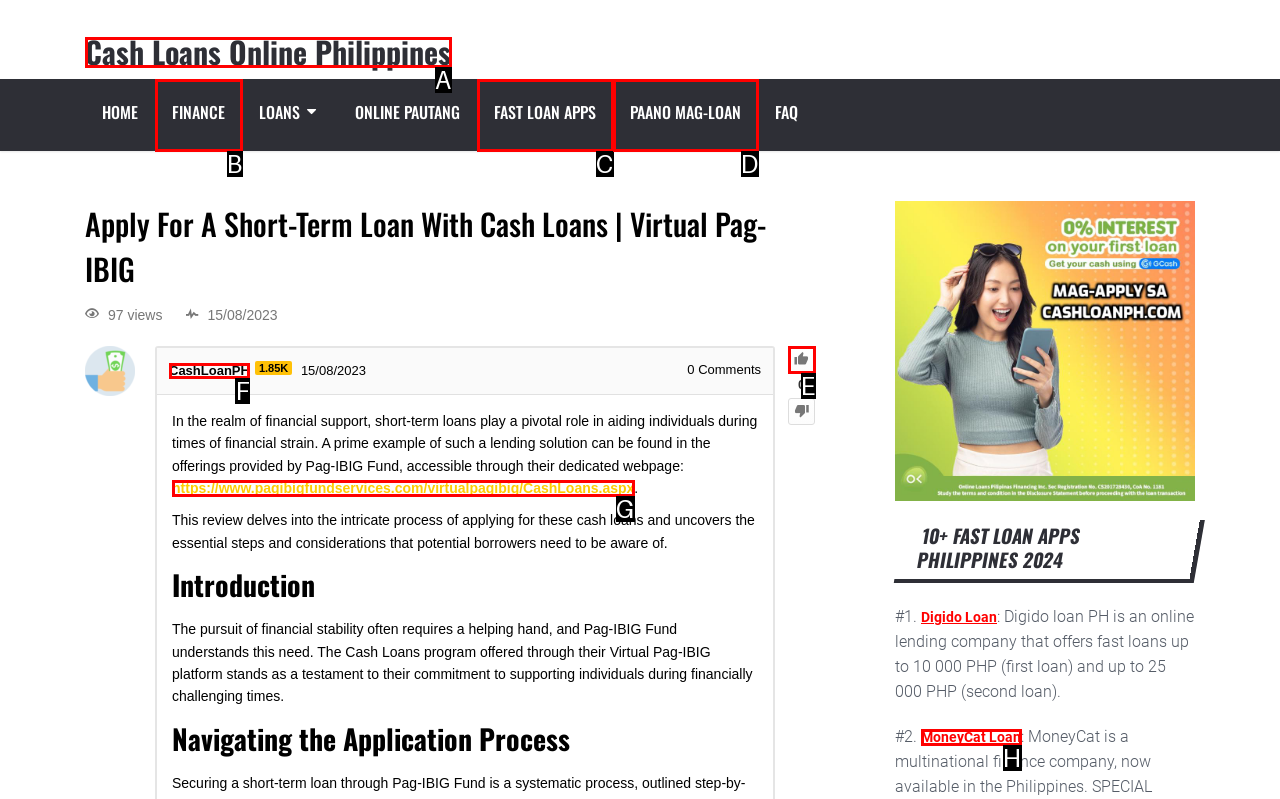Choose the option that aligns with the description: Fast Loan Apps
Respond with the letter of the chosen option directly.

C